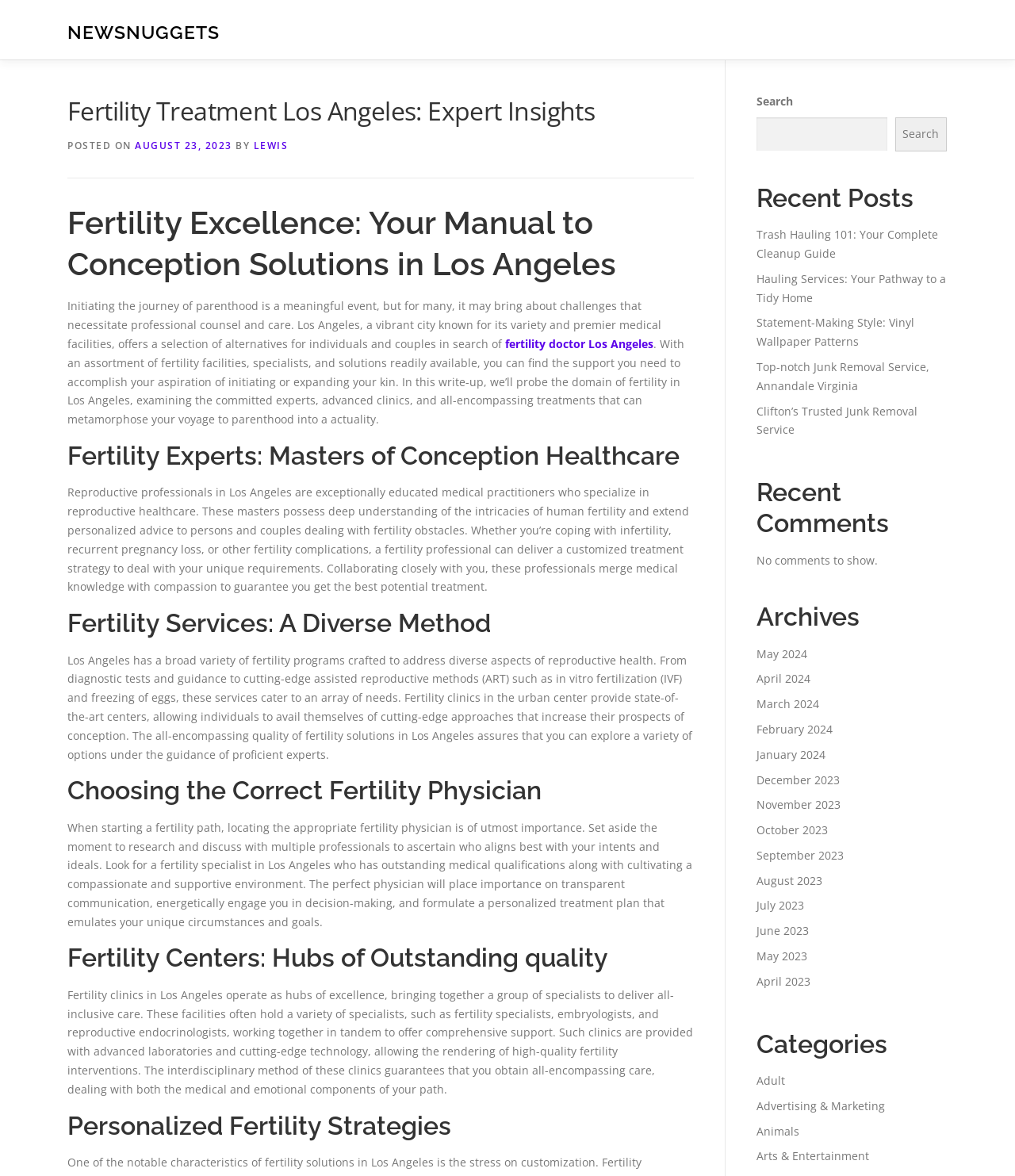Using the description "August 2023", locate and provide the bounding box of the UI element.

[0.745, 0.742, 0.81, 0.755]